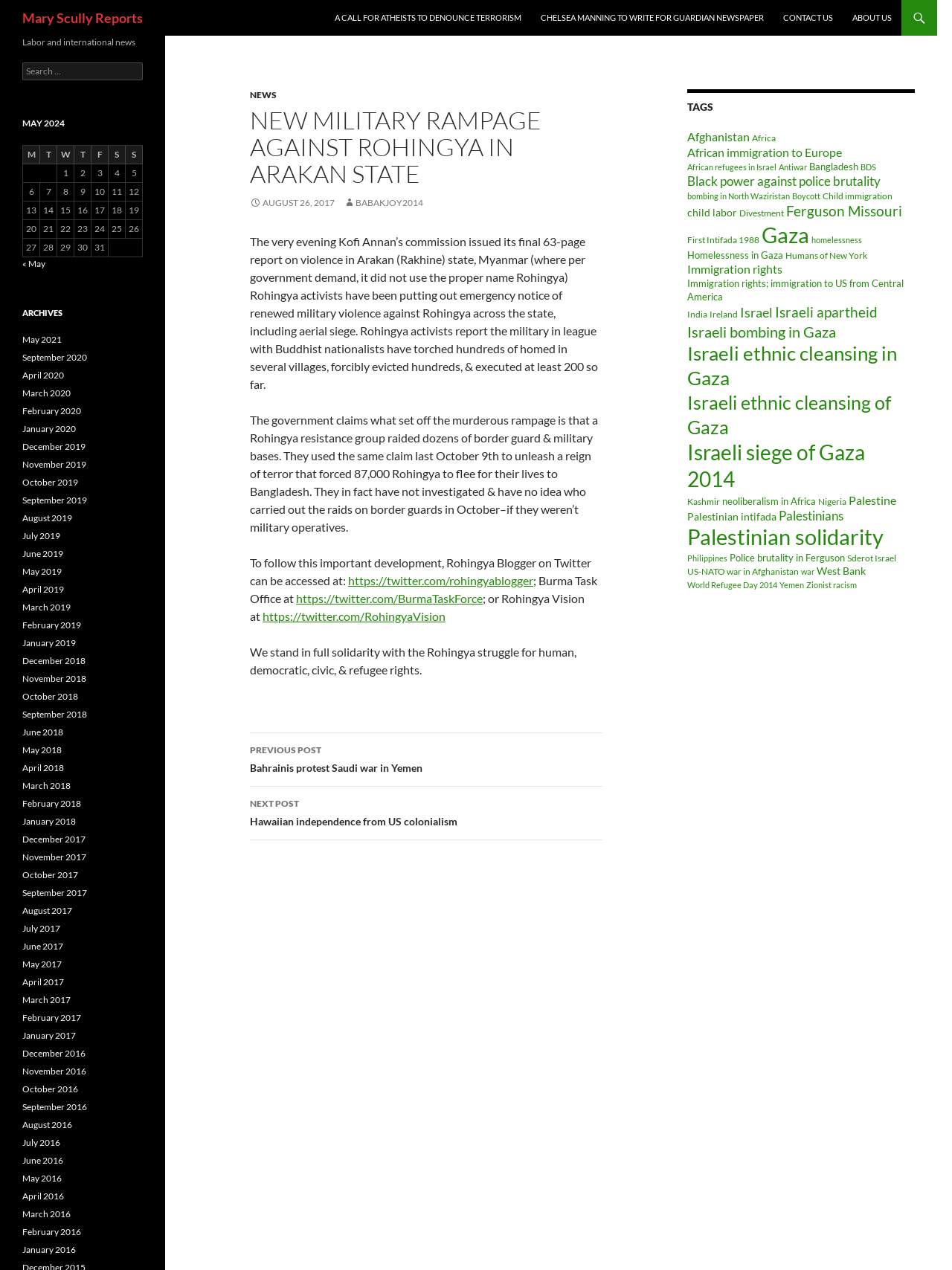Specify the bounding box coordinates of the area to click in order to execute this command: 'Read the article 'NEW MILITARY RAMPAGE AGAINST ROHINGYA IN ARAKAN STATE''. The coordinates should consist of four float numbers ranging from 0 to 1, and should be formatted as [left, top, right, bottom].

[0.262, 0.084, 0.633, 0.148]